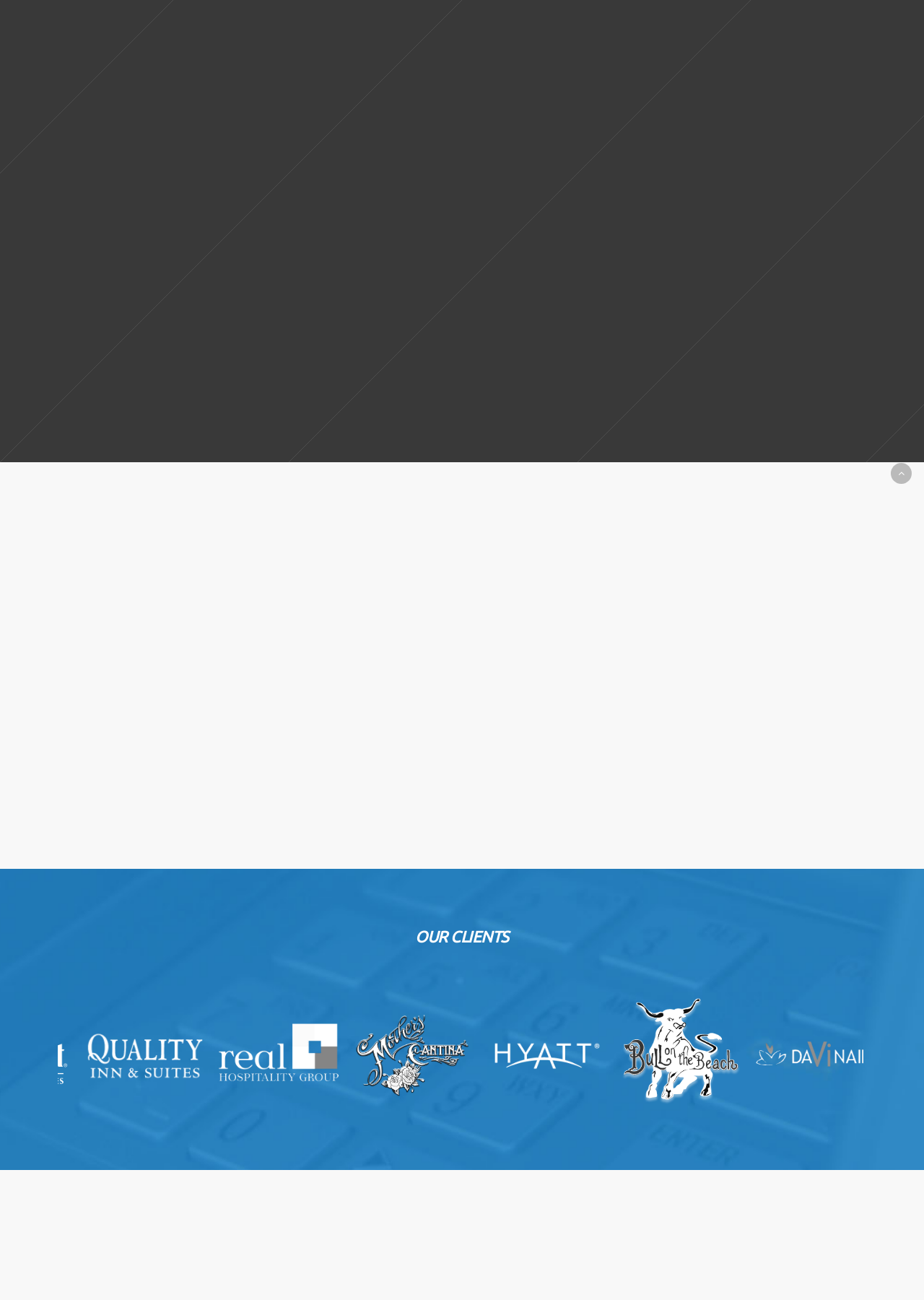Using the description "CONTACT", locate and provide the bounding box of the UI element.

[0.362, 0.187, 0.638, 0.216]